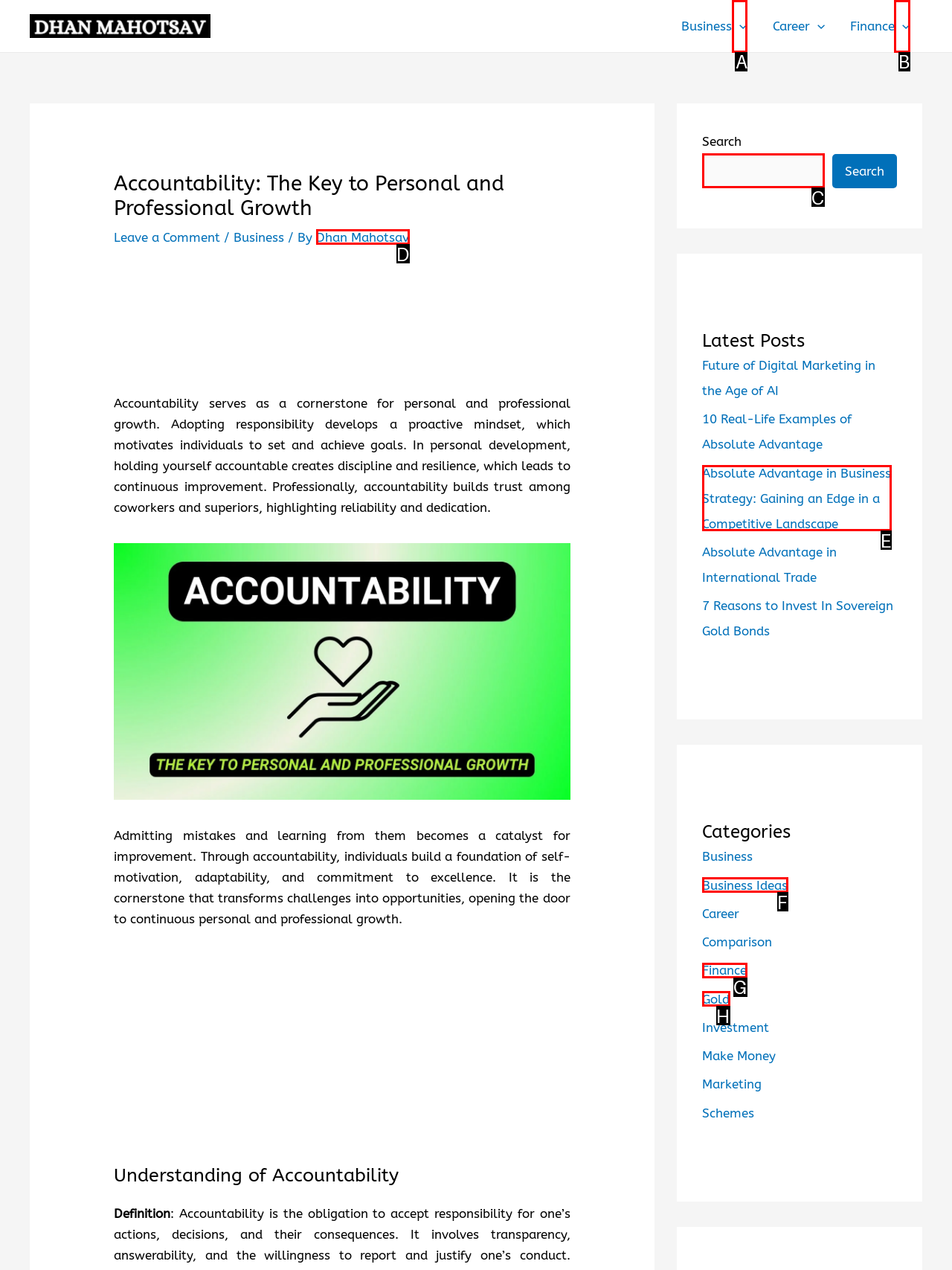Determine which UI element I need to click to achieve the following task: Search for something Provide your answer as the letter of the selected option.

C